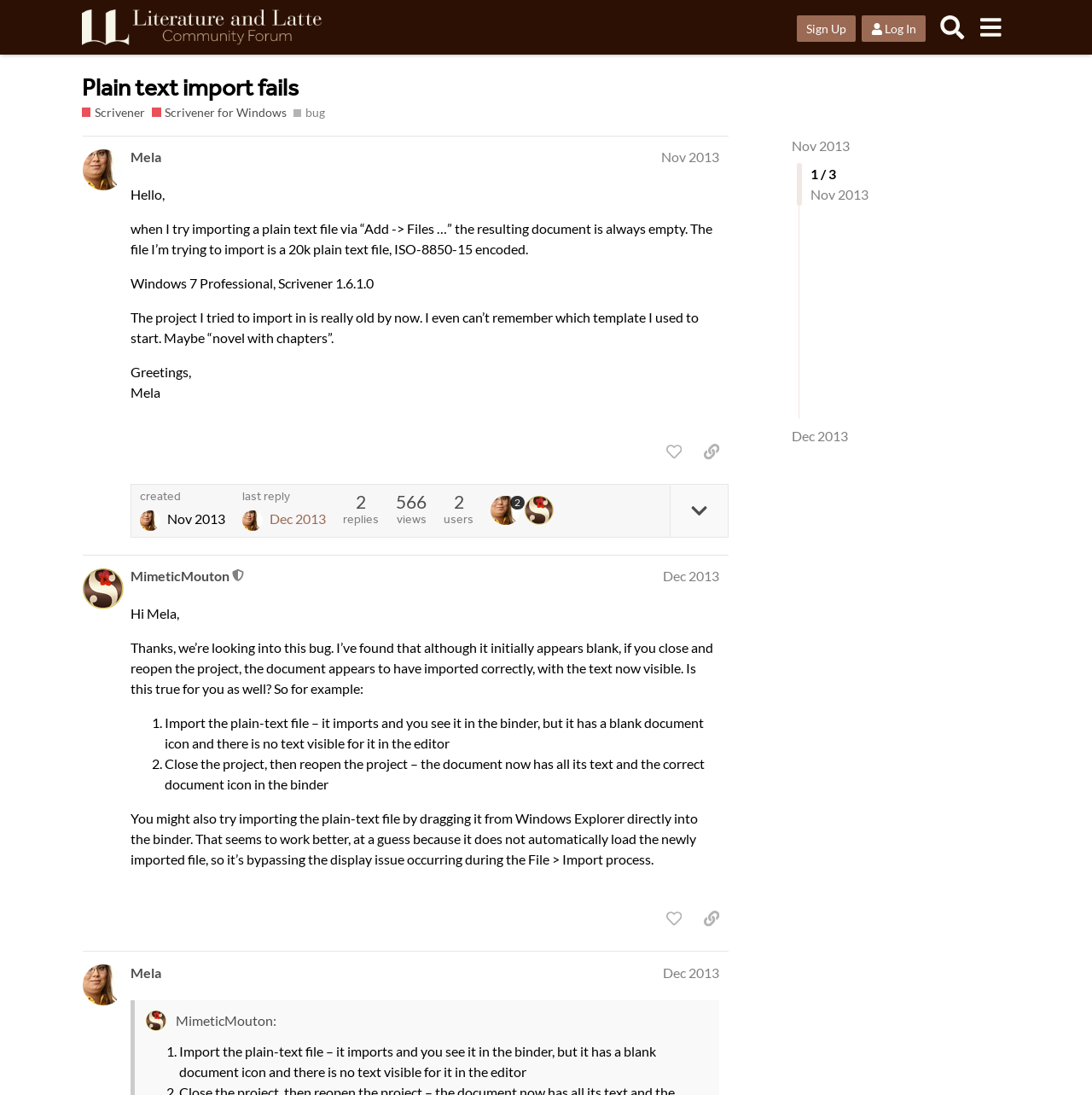Craft a detailed narrative of the webpage's structure and content.

This webpage is a forum discussion thread on the Literature & Latte Forums website. At the top, there is a header section with a logo and several buttons, including "Sign Up", "Log In", "Search", and a menu button. Below the header, there is a heading that reads "Plain text import fails - Scrivener / Scrivener for Windows - Literature & Latte Forums".

The main content of the page is divided into two posts, each with a heading that displays the username and date of the post. The first post is from "Mela" and dated November 2013. The post describes an issue with importing a plain text file into Scrivener, resulting in an empty document. The user provides details about their system and the file they are trying to import.

The second post is from "MimeticMouton", a moderator, and is dated December 2013. This post responds to the original issue, suggesting a workaround to close and reopen the project to make the imported text visible. The moderator also provides an alternative method of importing the file by dragging it from Windows Explorer into the binder.

Each post has several buttons, including "like this post", "copy a link to this post to clipboard", and a button with an image. There are also links to the users' profiles and dates of the posts. The page also displays the number of replies, views, and users who have participated in the discussion.